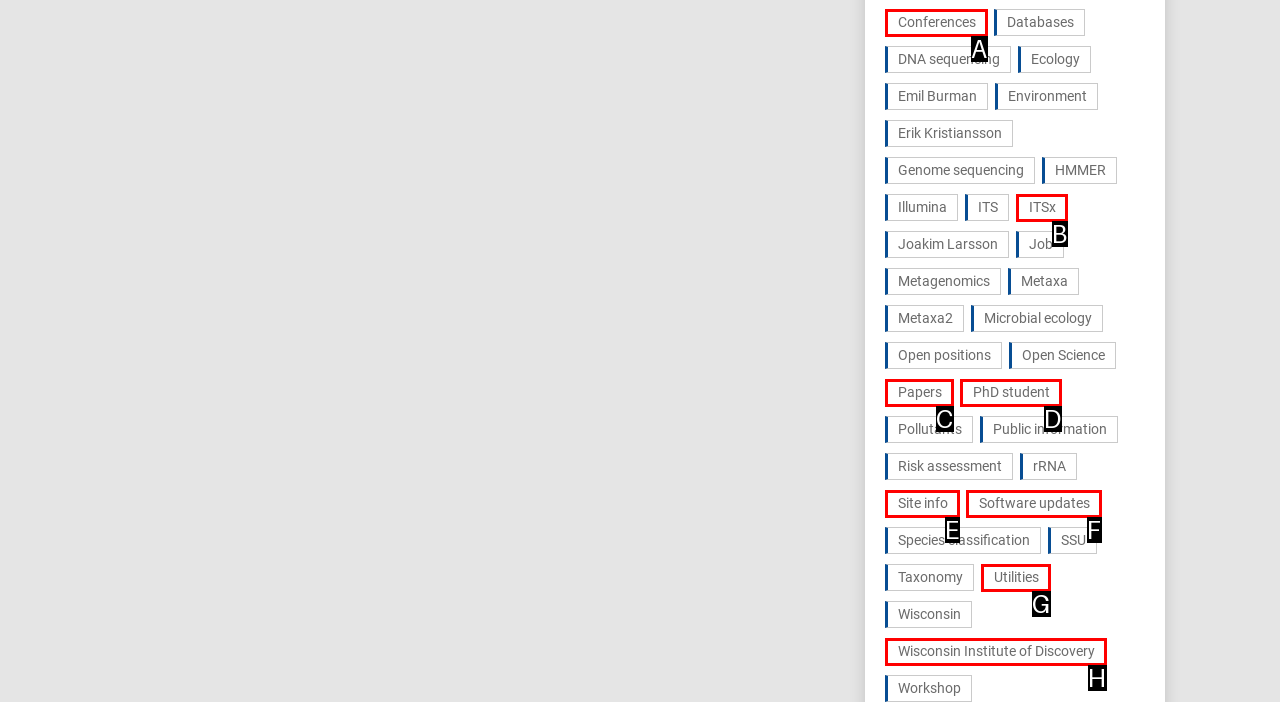Which UI element corresponds to this description: PhD student
Reply with the letter of the correct option.

D